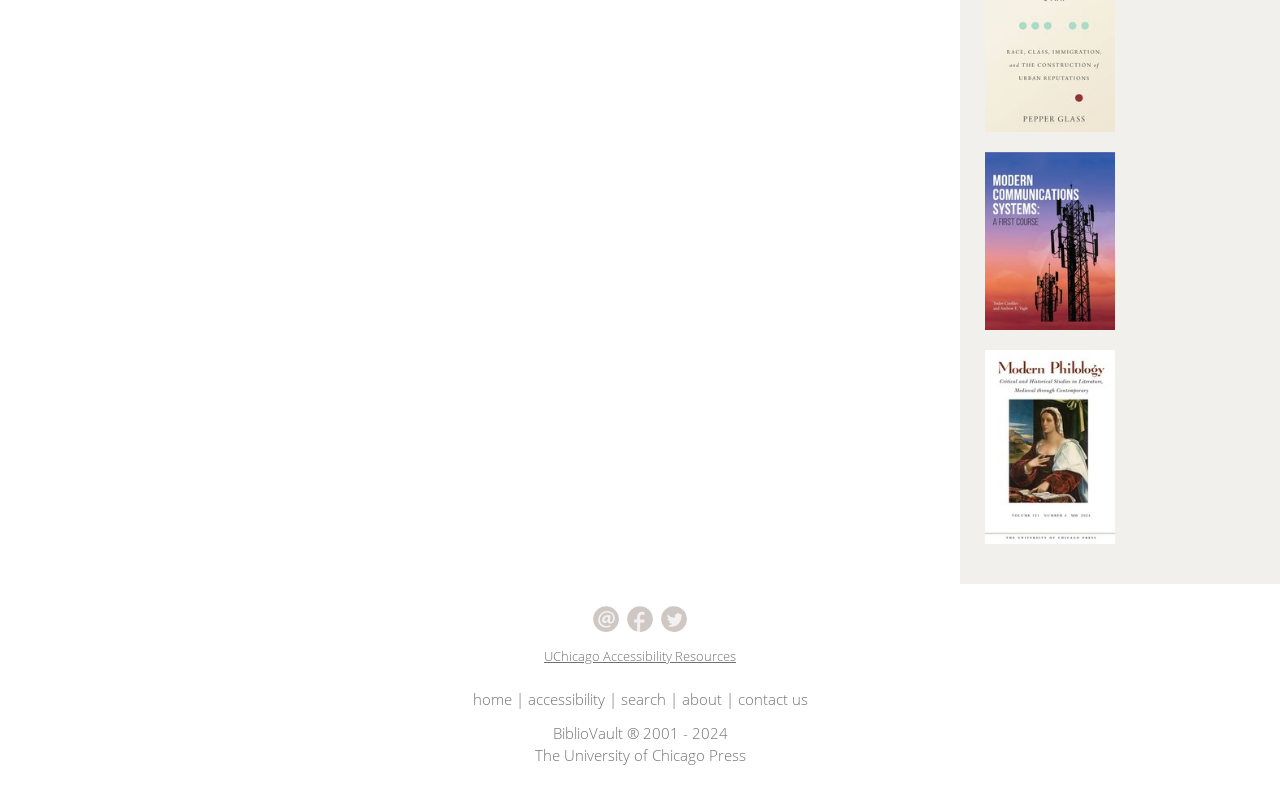Please identify the bounding box coordinates of the element's region that should be clicked to execute the following instruction: "Go to home page". The bounding box coordinates must be four float numbers between 0 and 1, i.e., [left, top, right, bottom].

[0.369, 0.865, 0.4, 0.891]